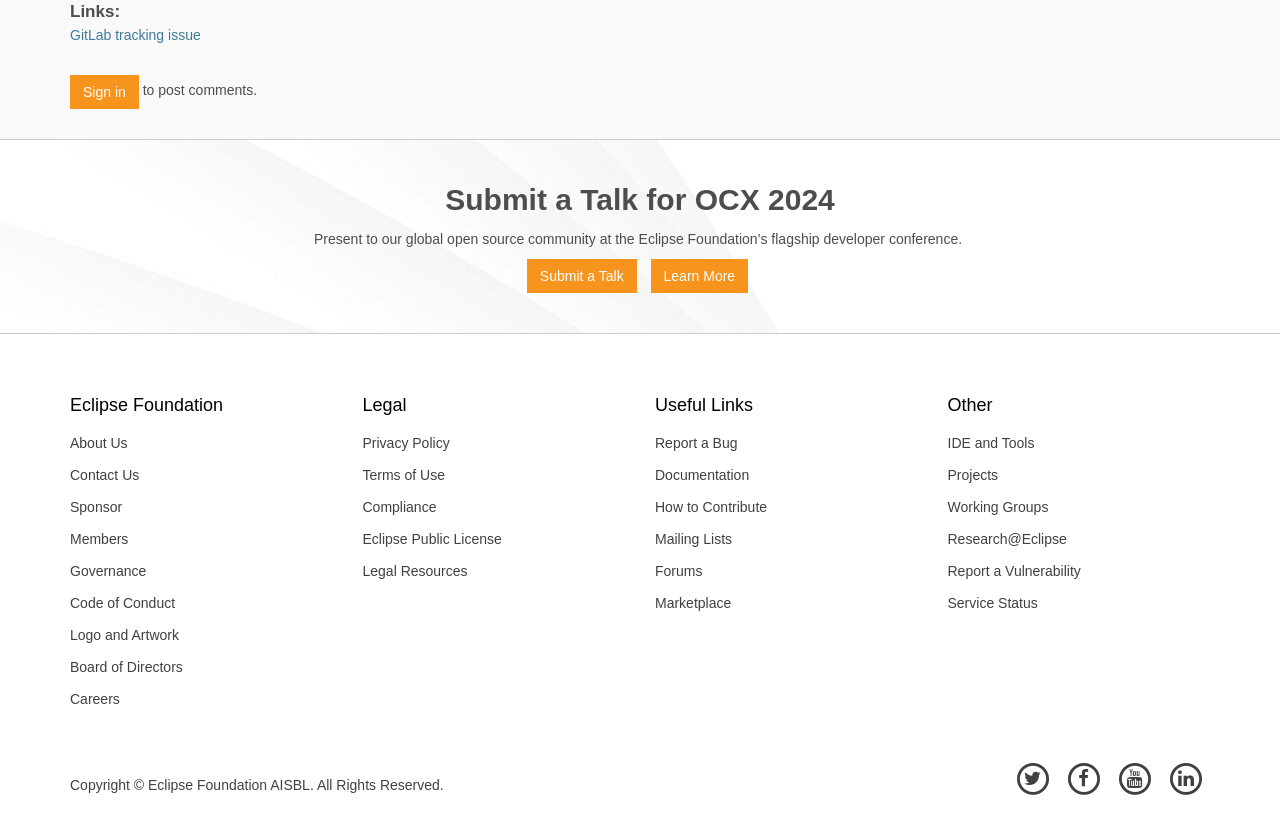Determine the bounding box coordinates of the clickable element necessary to fulfill the instruction: "Learn more about Eclipse Foundation". Provide the coordinates as four float numbers within the 0 to 1 range, i.e., [left, top, right, bottom].

[0.508, 0.311, 0.584, 0.351]